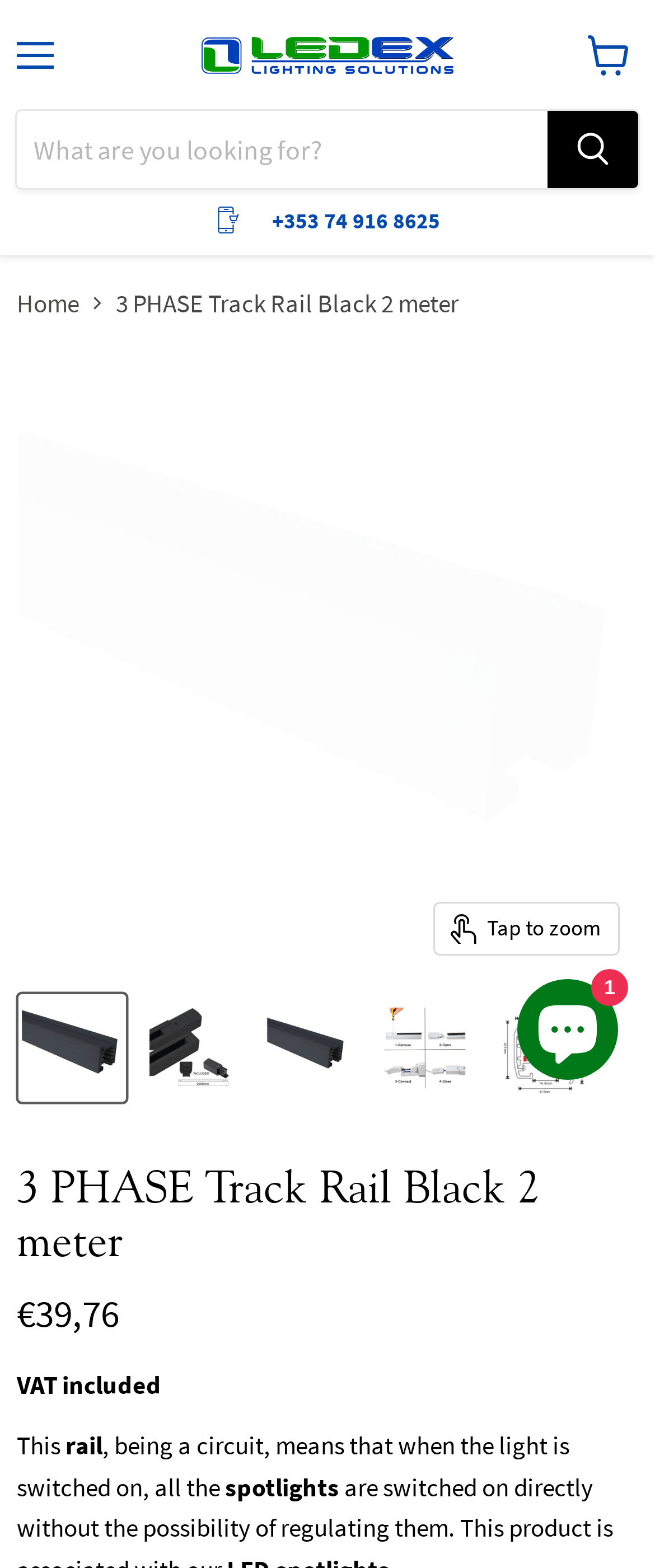Pinpoint the bounding box coordinates of the clickable area necessary to execute the following instruction: "learn about SEN at Stoke Park Junior School". The coordinates should be given as four float numbers between 0 and 1, namely [left, top, right, bottom].

None